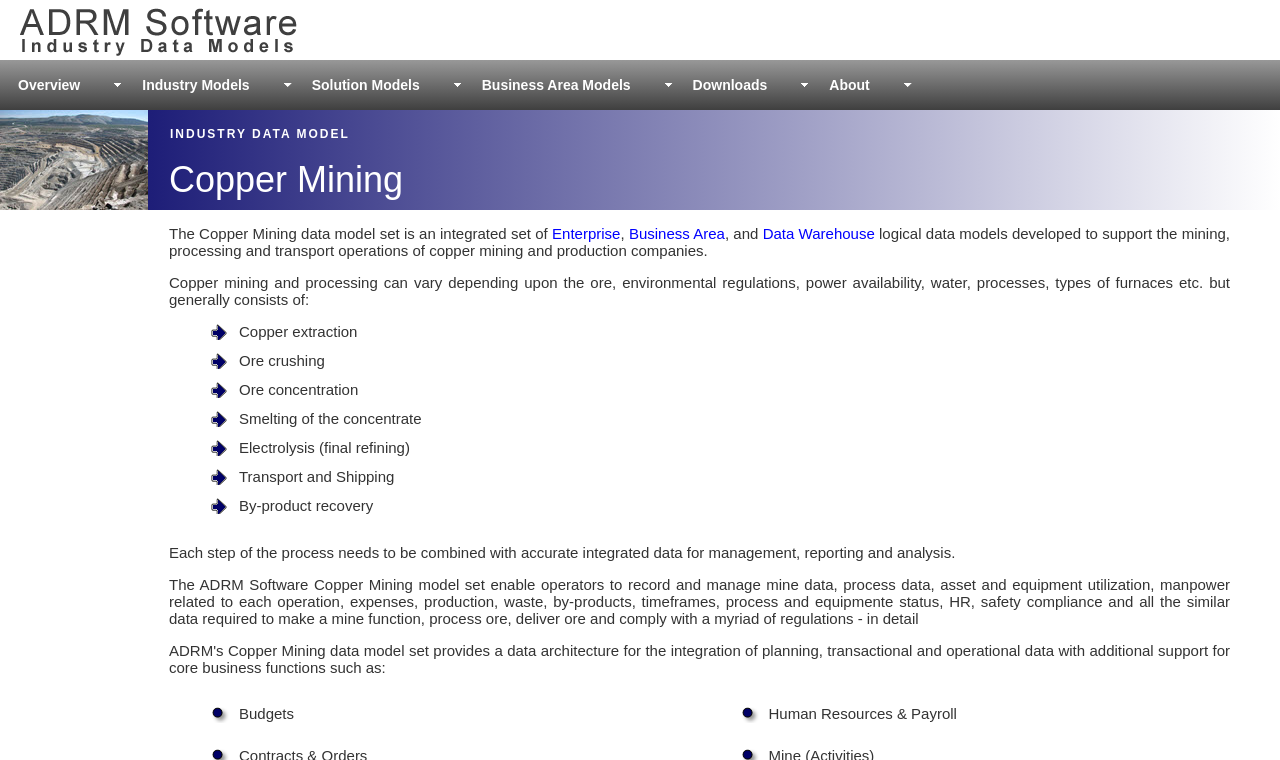Determine the bounding box of the UI element mentioned here: "Business Area Models". The coordinates must be in the format [left, top, right, bottom] with values ranging from 0 to 1.

[0.367, 0.079, 0.532, 0.145]